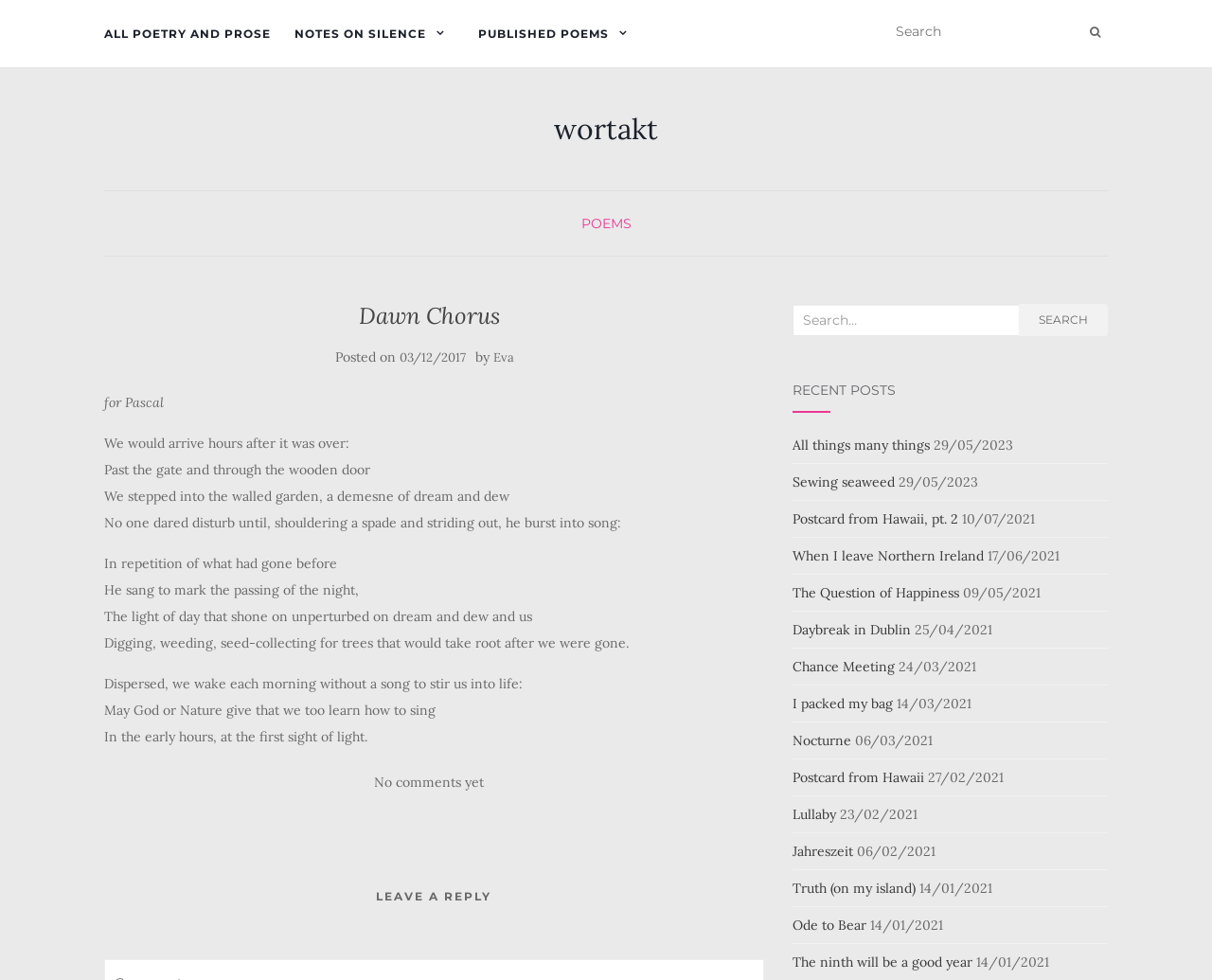What is the purpose of the textbox at the top right?
Please craft a detailed and exhaustive response to the question.

The textbox at the top right is labeled as 'Search' and has a search button next to it, indicating that it is used for searching the website.